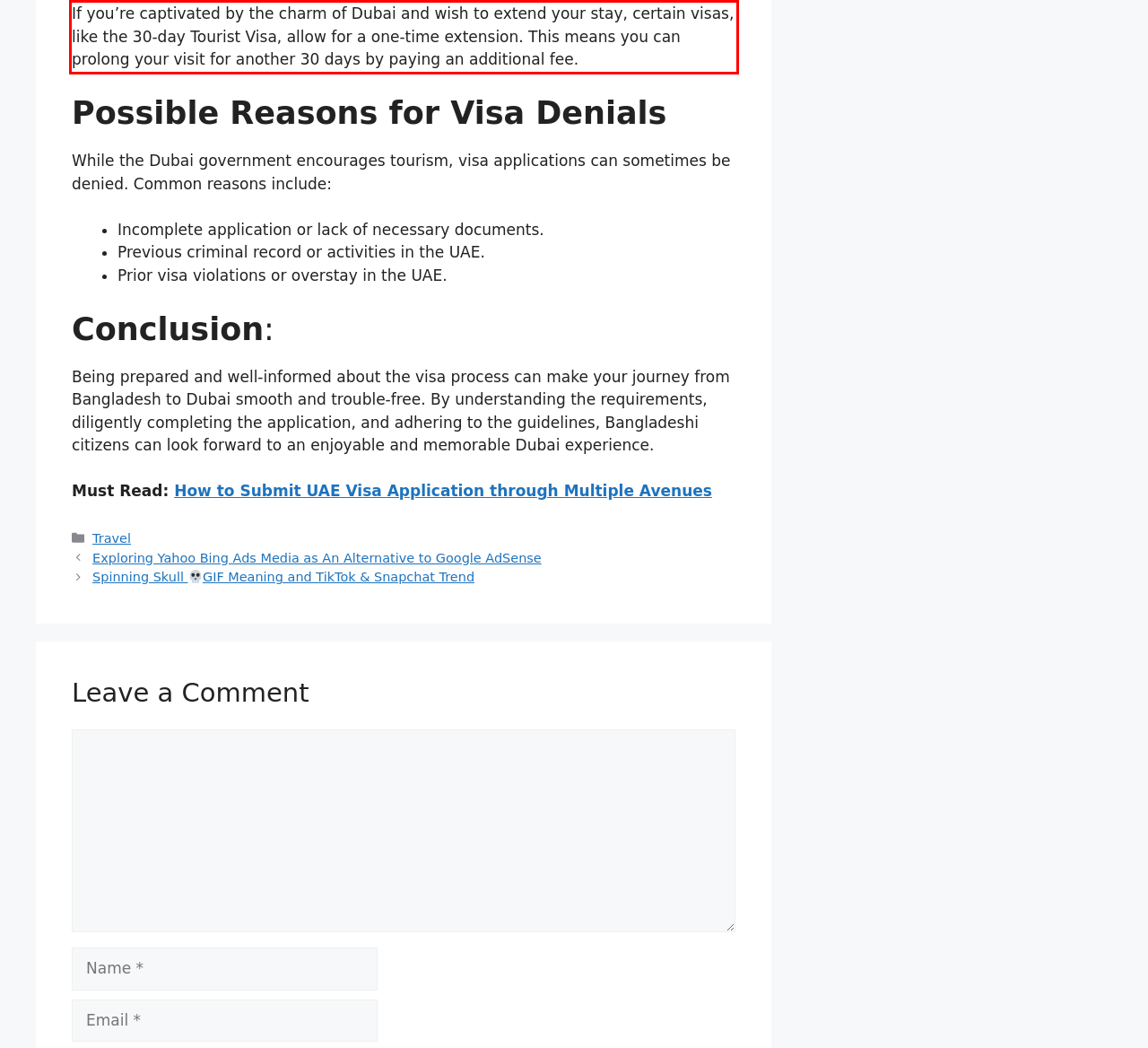Given a screenshot of a webpage, identify the red bounding box and perform OCR to recognize the text within that box.

If you’re captivated by the charm of Dubai and wish to extend your stay, certain visas, like the 30-day Tourist Visa, allow for a one-time extension. This means you can prolong your visit for another 30 days by paying an additional fee.